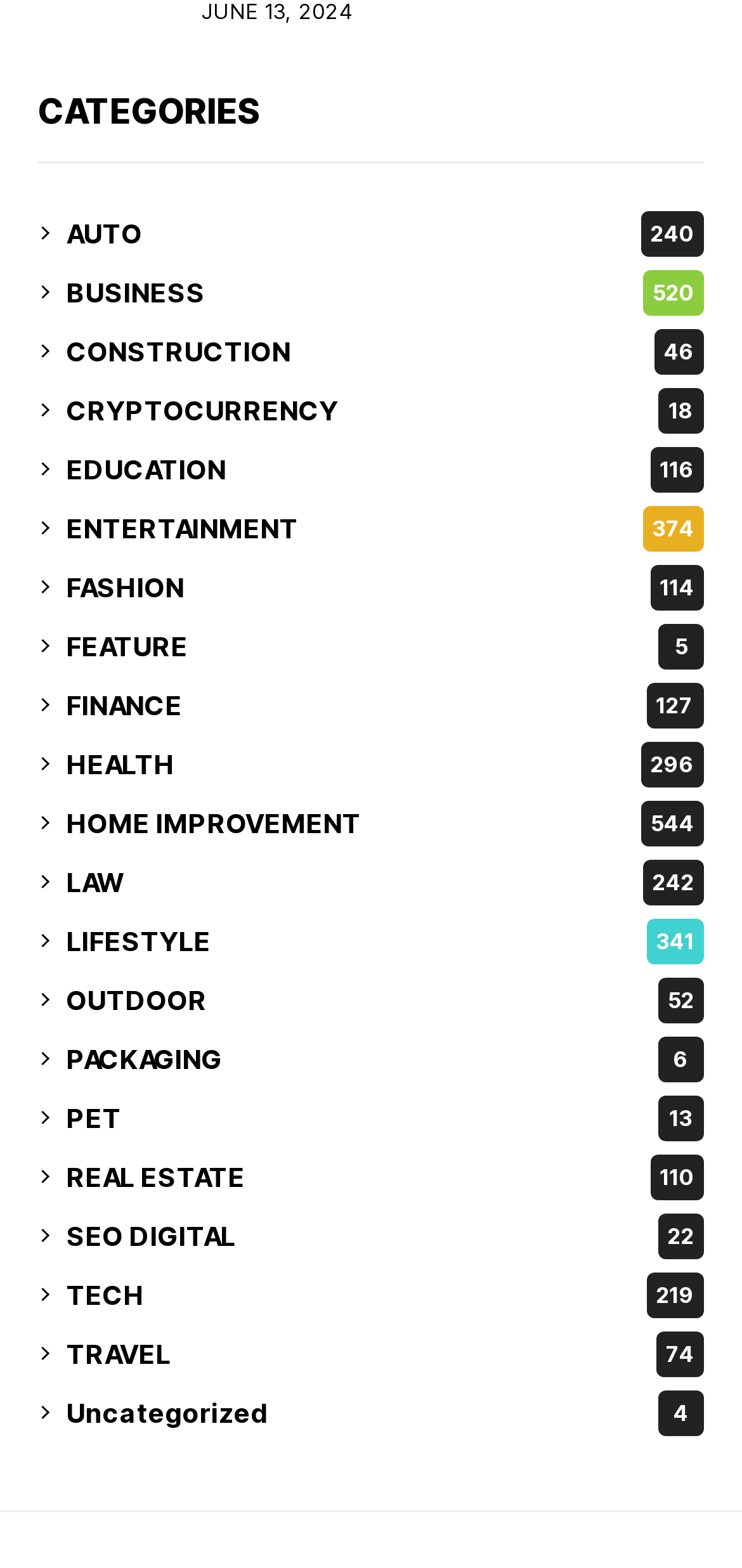Is there a category for pets?
Identify the answer in the screenshot and reply with a single word or phrase.

Yes